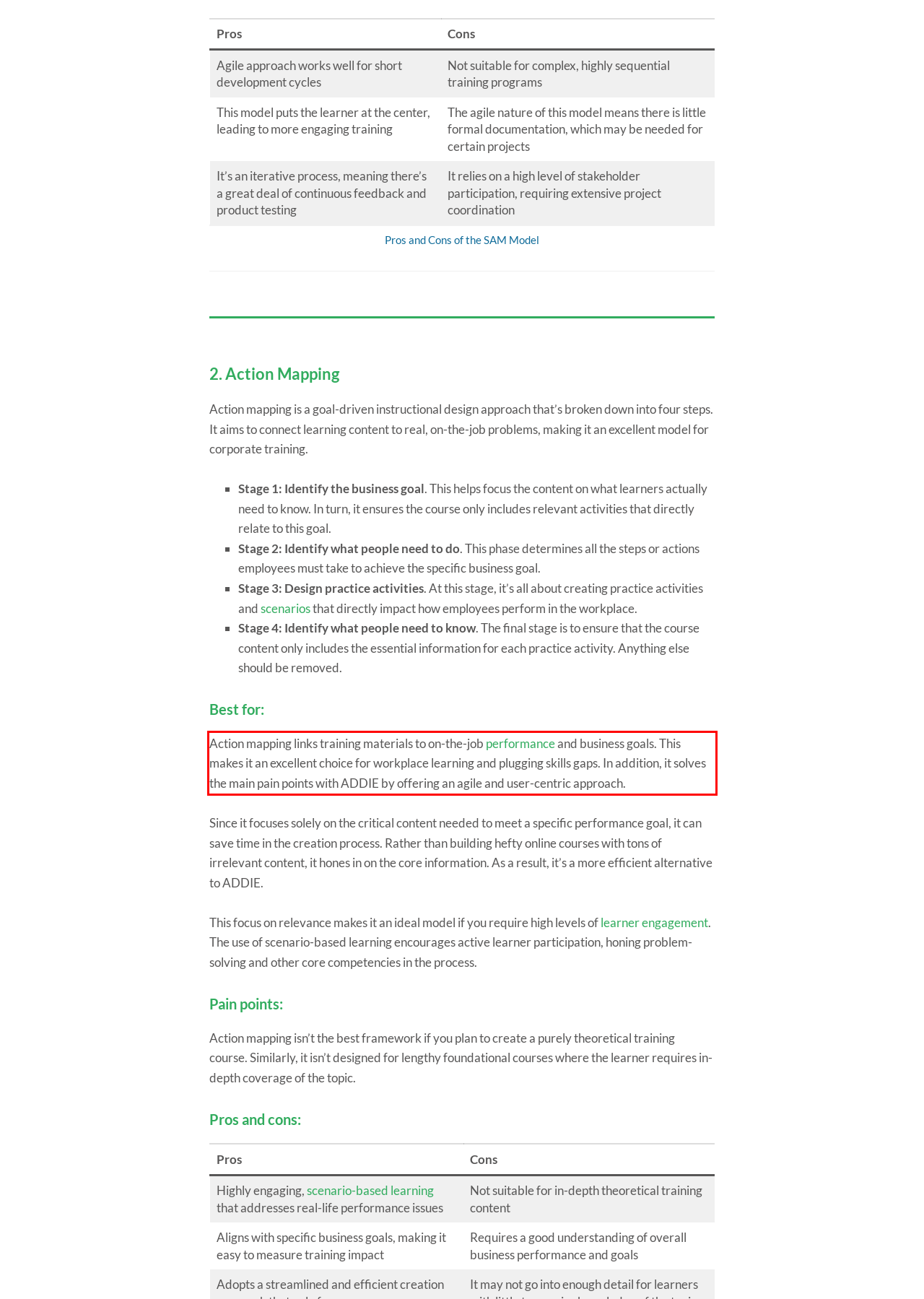Given a webpage screenshot, identify the text inside the red bounding box using OCR and extract it.

Action mapping links training materials to on-the-job performance and business goals. This makes it an excellent choice for workplace learning and plugging skills gaps. In addition, it solves the main pain points with ADDIE by offering an agile and user-centric approach.